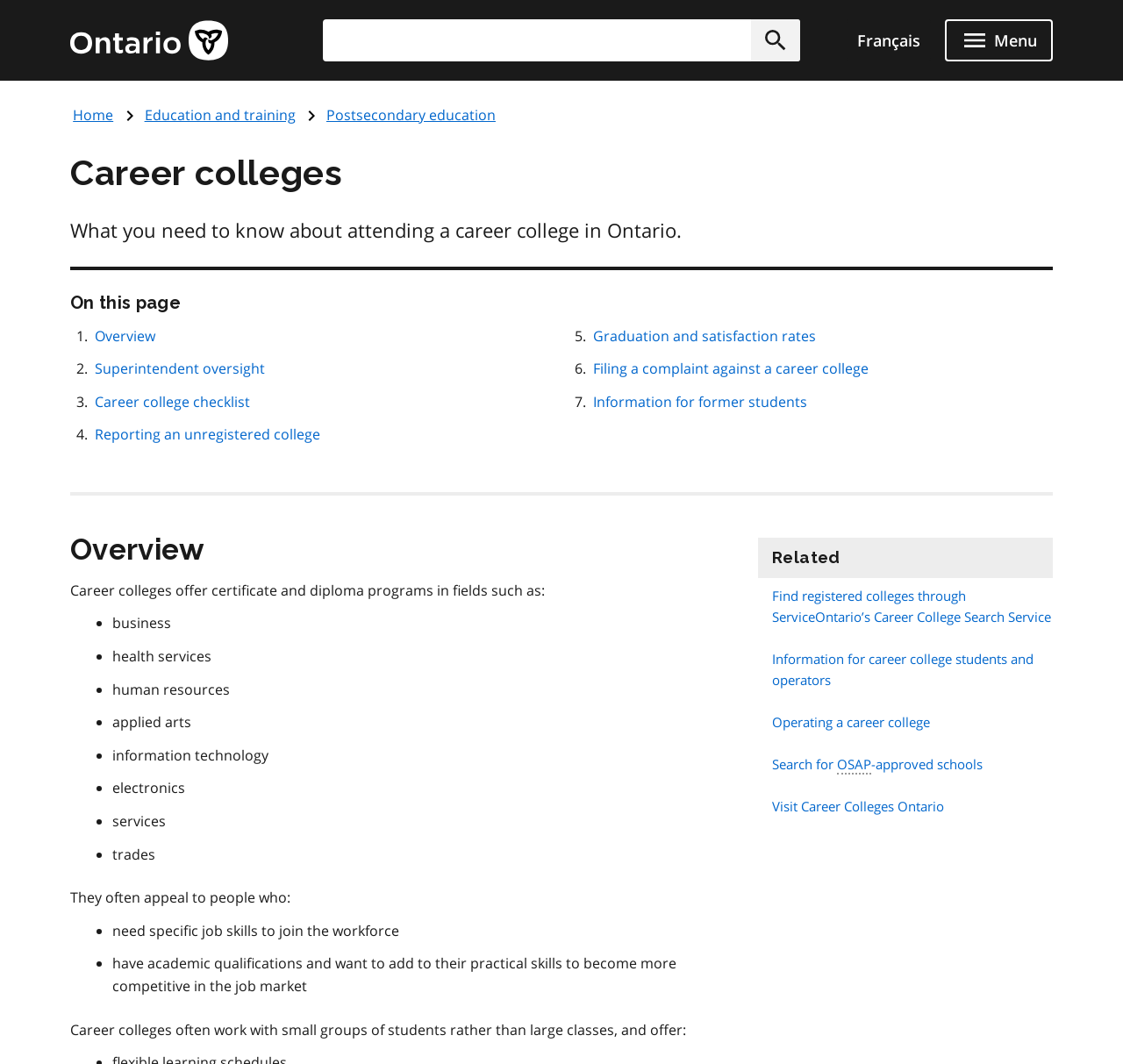Find and provide the bounding box coordinates for the UI element described here: "Coconut Charcoal in Hookah Culture". The coordinates should be given as four float numbers between 0 and 1: [left, top, right, bottom].

None